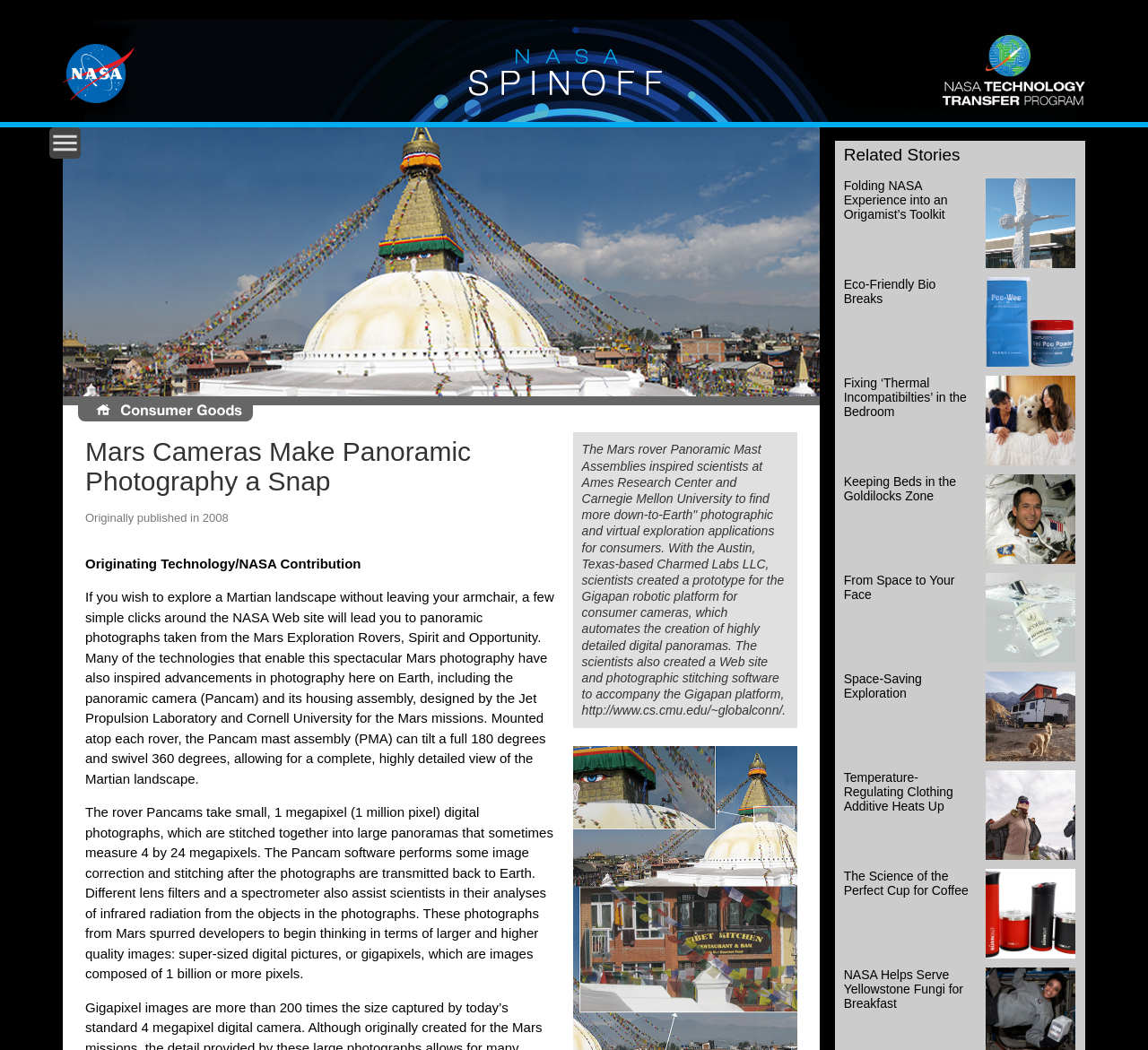Based on the element description Download (31 MB), identify the bounding box coordinates for the UI element. The coordinates should be in the format (top-left x, top-left y, bottom-right x, bottom-right y) and within the 0 to 1 range.

None